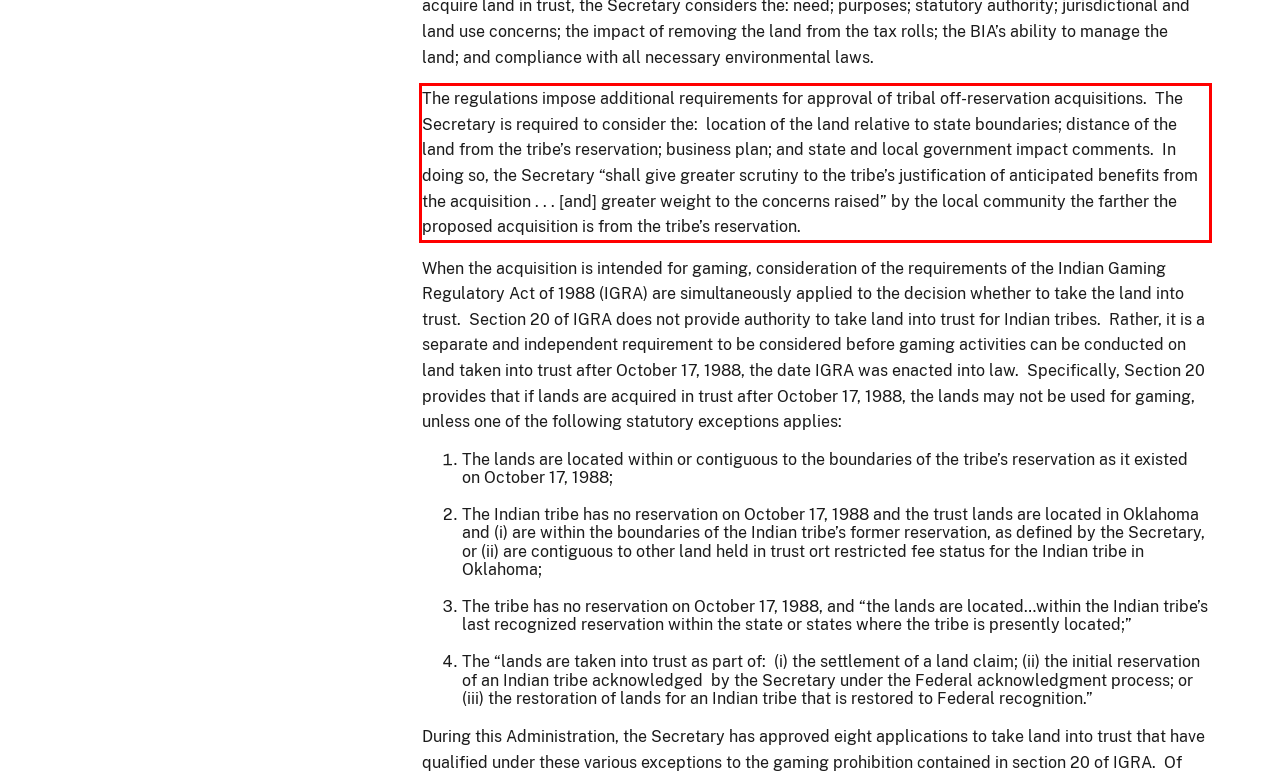Examine the webpage screenshot, find the red bounding box, and extract the text content within this marked area.

The regulations impose additional requirements for approval of tribal off-reservation acquisitions. The Secretary is required to consider the: location of the land relative to state boundaries; distance of the land from the tribe’s reservation; business plan; and state and local government impact comments. In doing so, the Secretary “shall give greater scrutiny to the tribe’s justification of anticipated benefits from the acquisition . . . [and] greater weight to the concerns raised” by the local community the farther the proposed acquisition is from the tribe’s reservation.